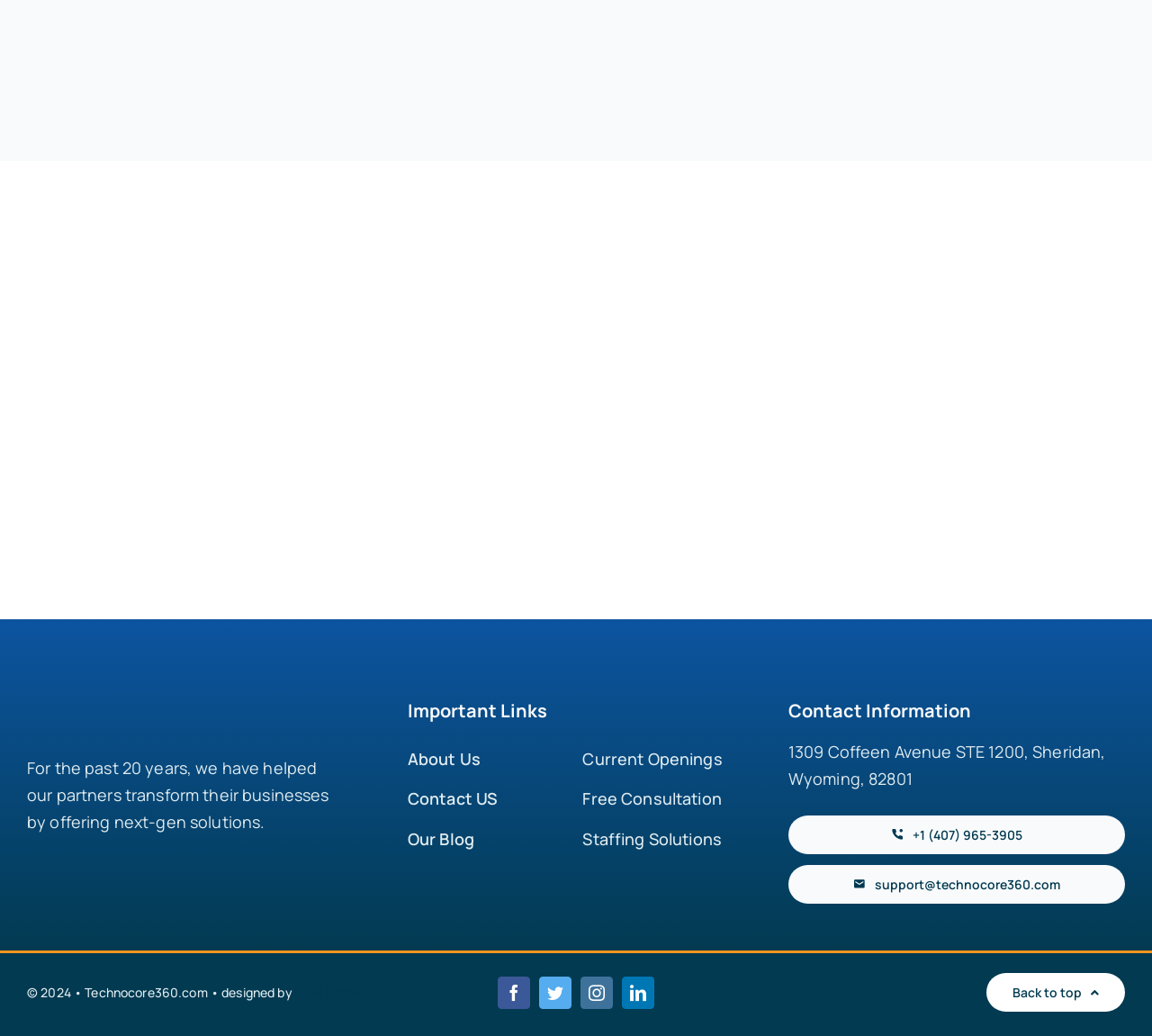Find the bounding box coordinates for the area that should be clicked to accomplish the instruction: "Go back to top".

[0.856, 0.939, 0.977, 0.977]